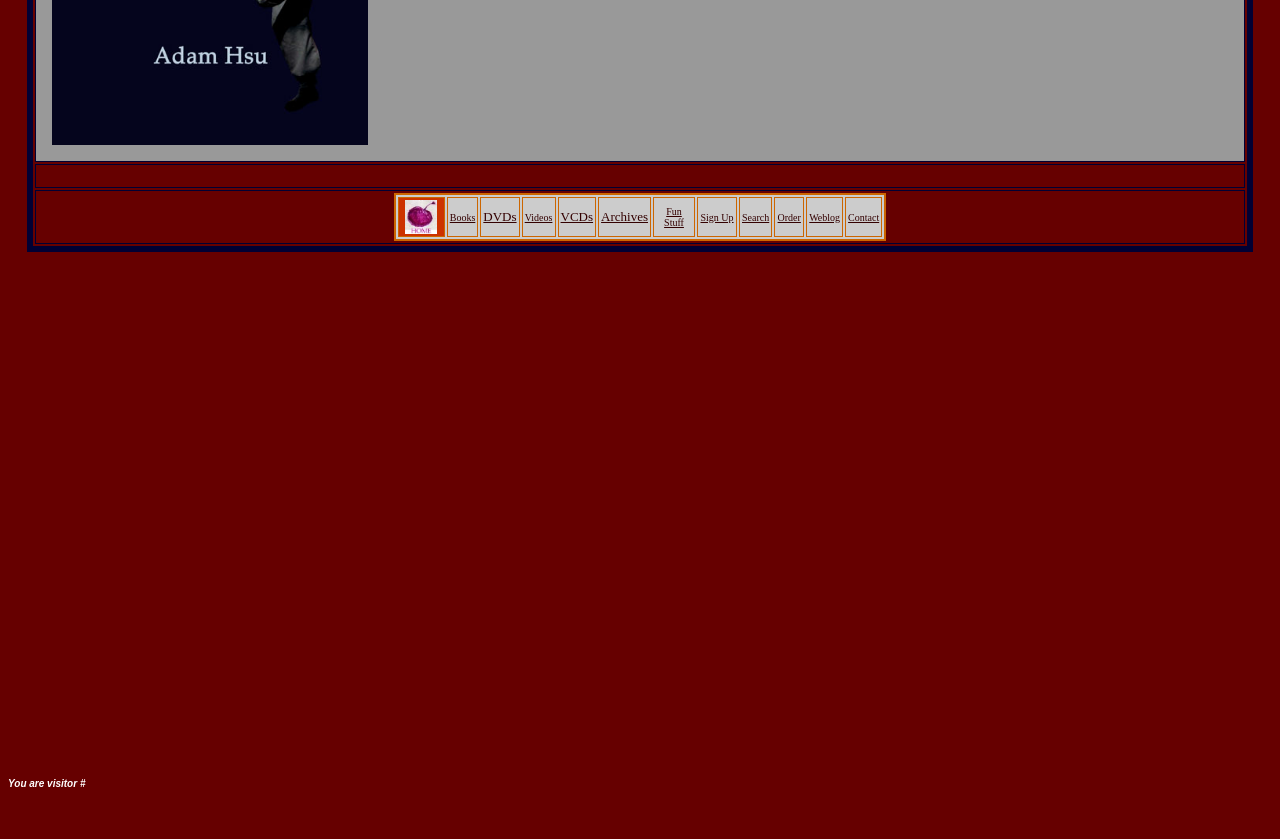Identify the bounding box of the HTML element described here: "Books". Provide the coordinates as four float numbers between 0 and 1: [left, top, right, bottom].

[0.351, 0.246, 0.371, 0.266]